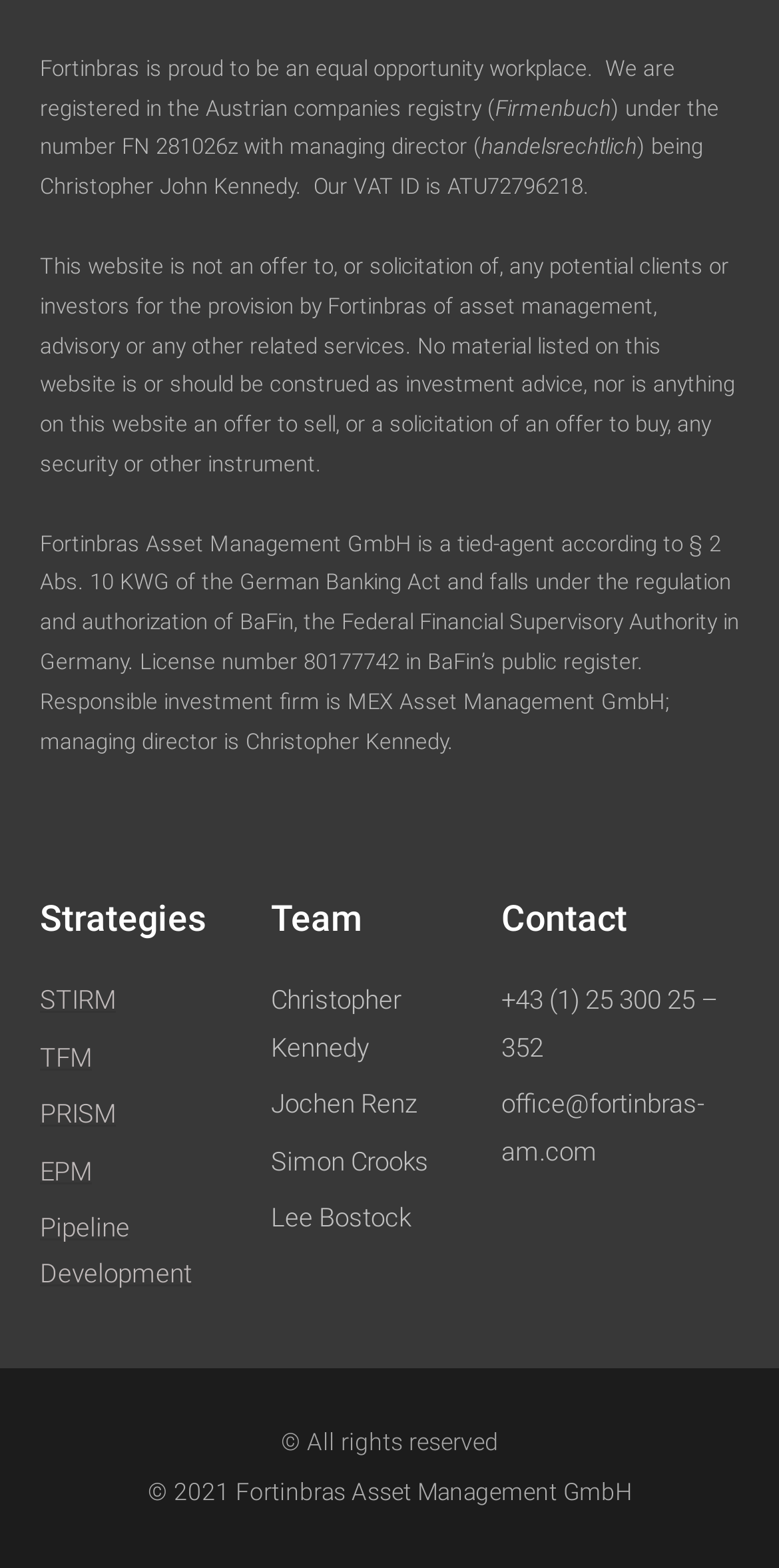Consider the image and give a detailed and elaborate answer to the question: 
How many team members are listed on the webpage?

The webpage lists four team members under the 'Team' heading, which are Christopher Kennedy, Jochen Renz, Simon Crooks, and Lee Bostock.